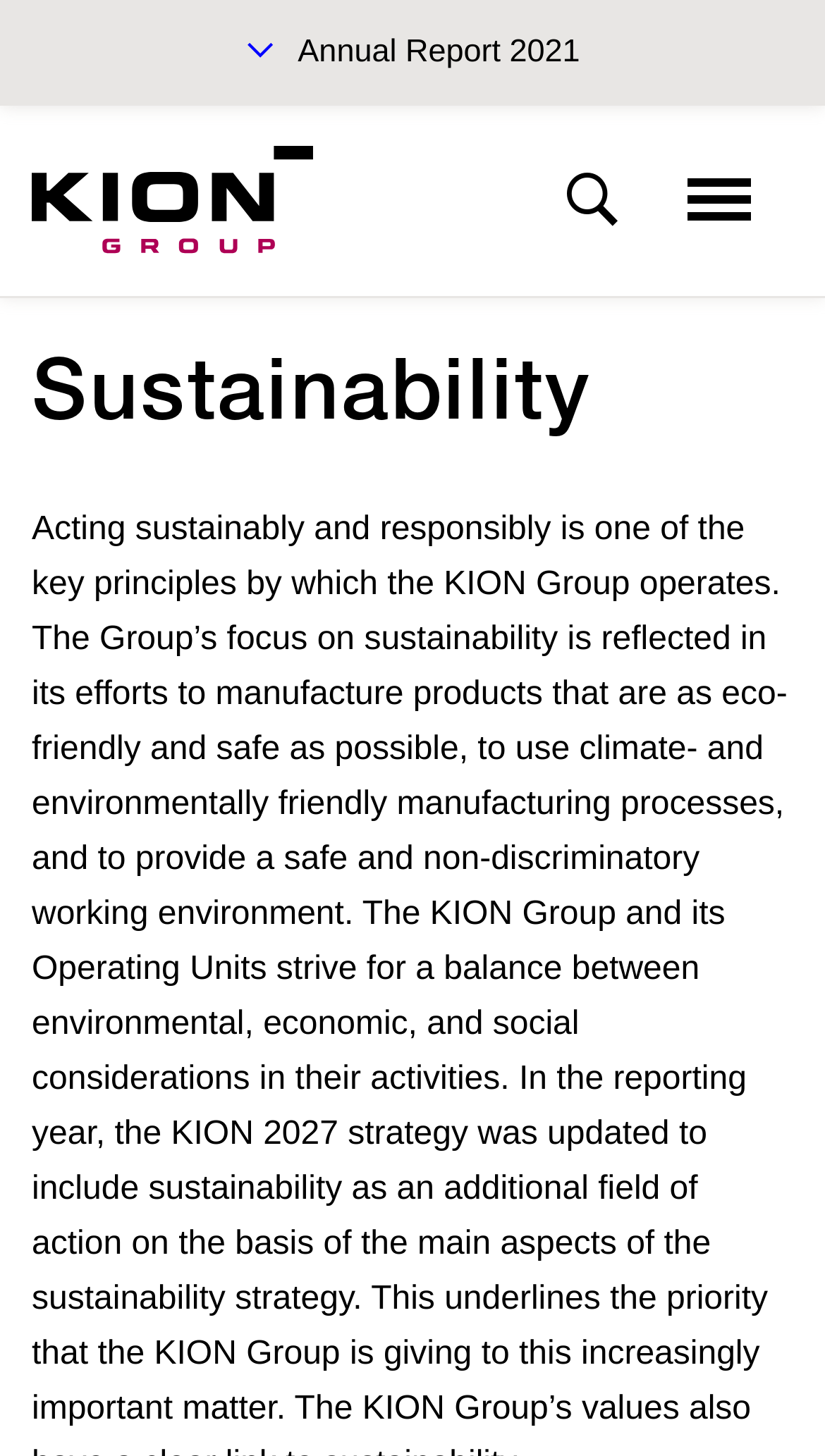Please determine the bounding box coordinates of the element to click in order to execute the following instruction: "Download Sustainability Report 2021". The coordinates should be four float numbers between 0 and 1, specified as [left, top, right, bottom].

[0.038, 0.115, 0.962, 0.289]